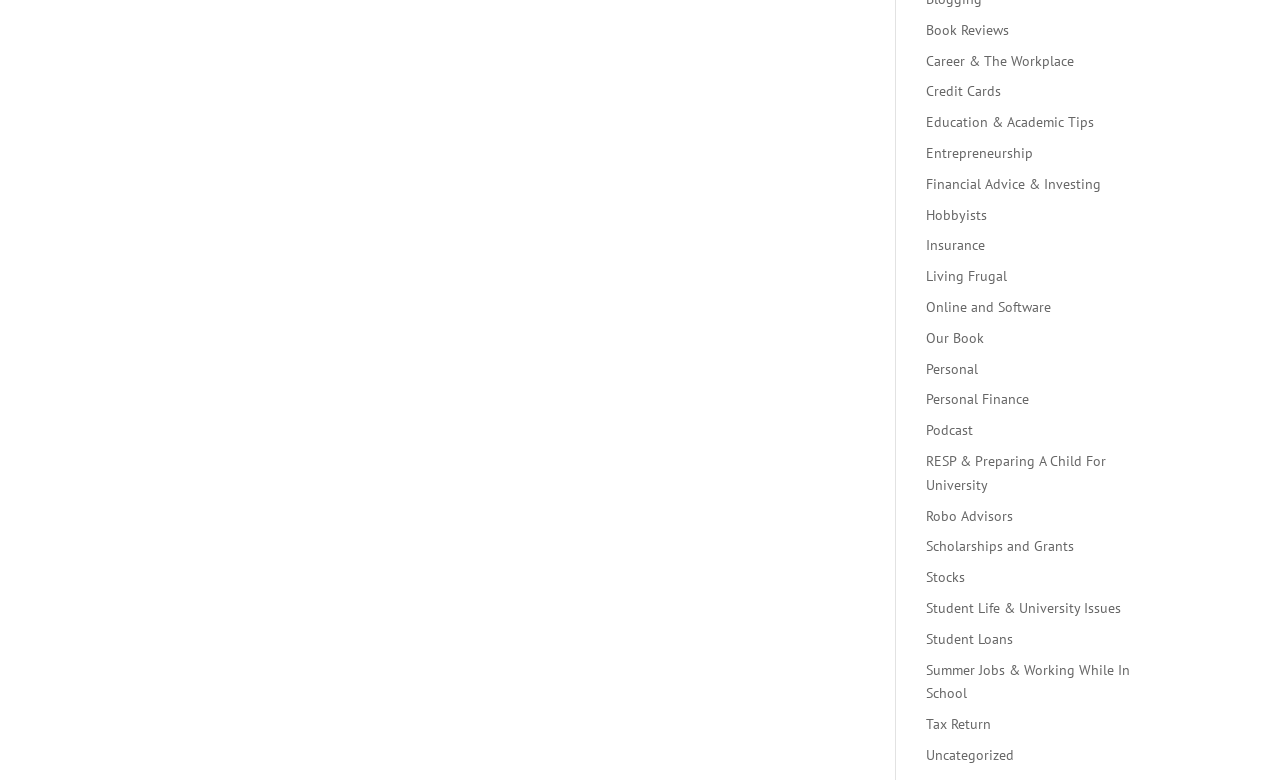How many links are there in the webpage?
Answer briefly with a single word or phrase based on the image.

30